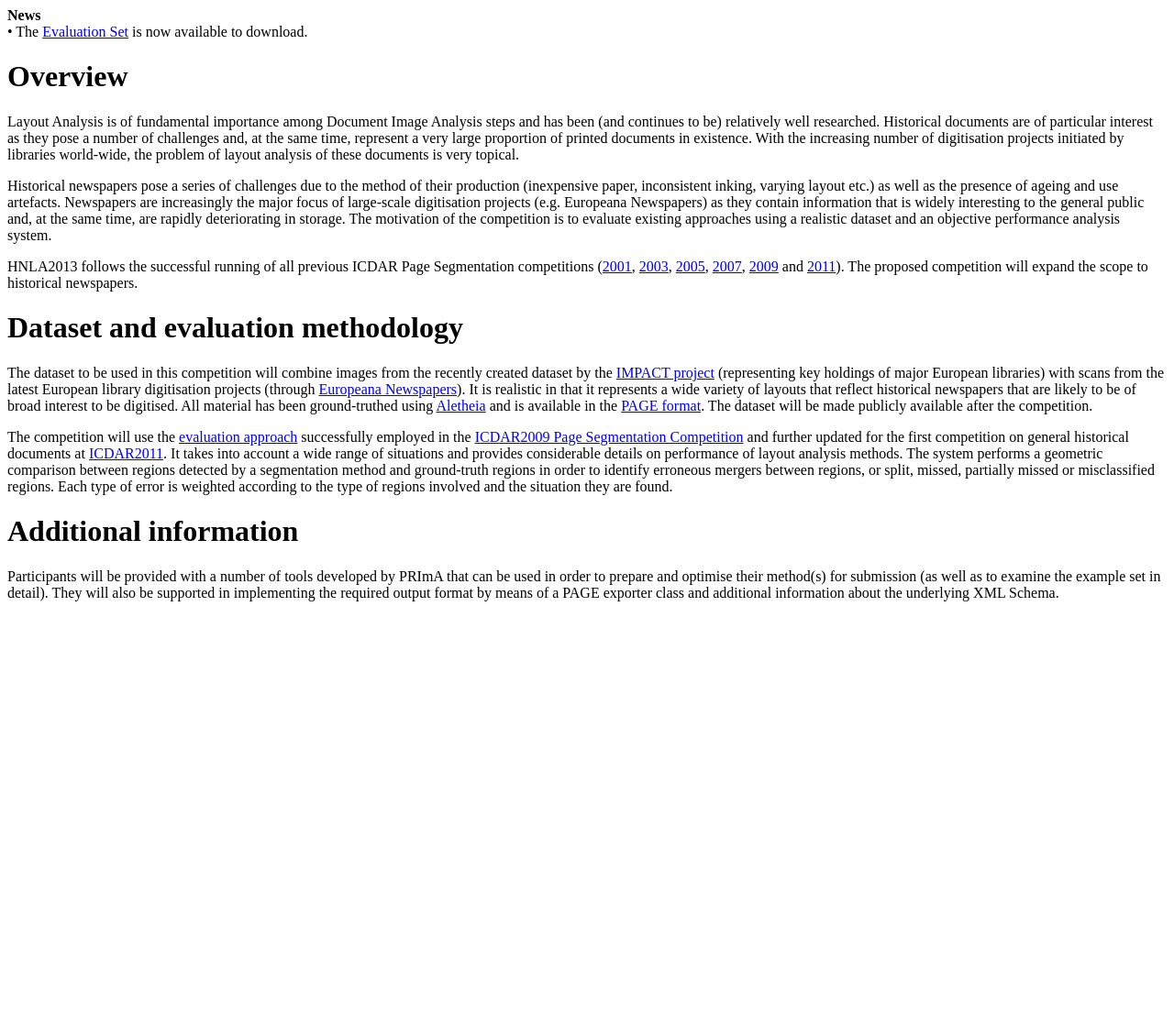Give a concise answer of one word or phrase to the question: 
What is the purpose of the competition?

To evaluate existing approaches